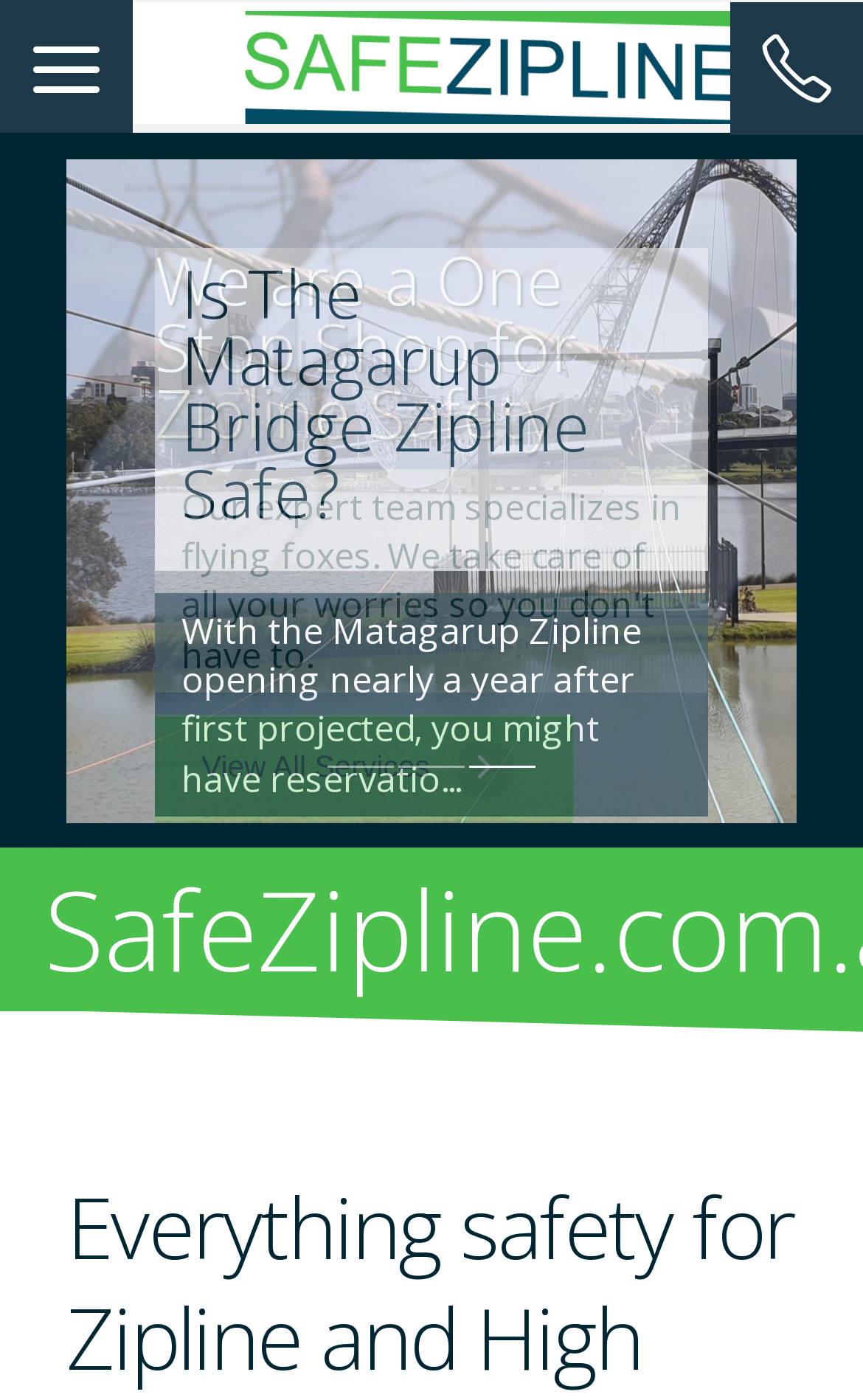What is the icon represented by ''?
From the screenshot, supply a one-word or short-phrase answer.

Unknown